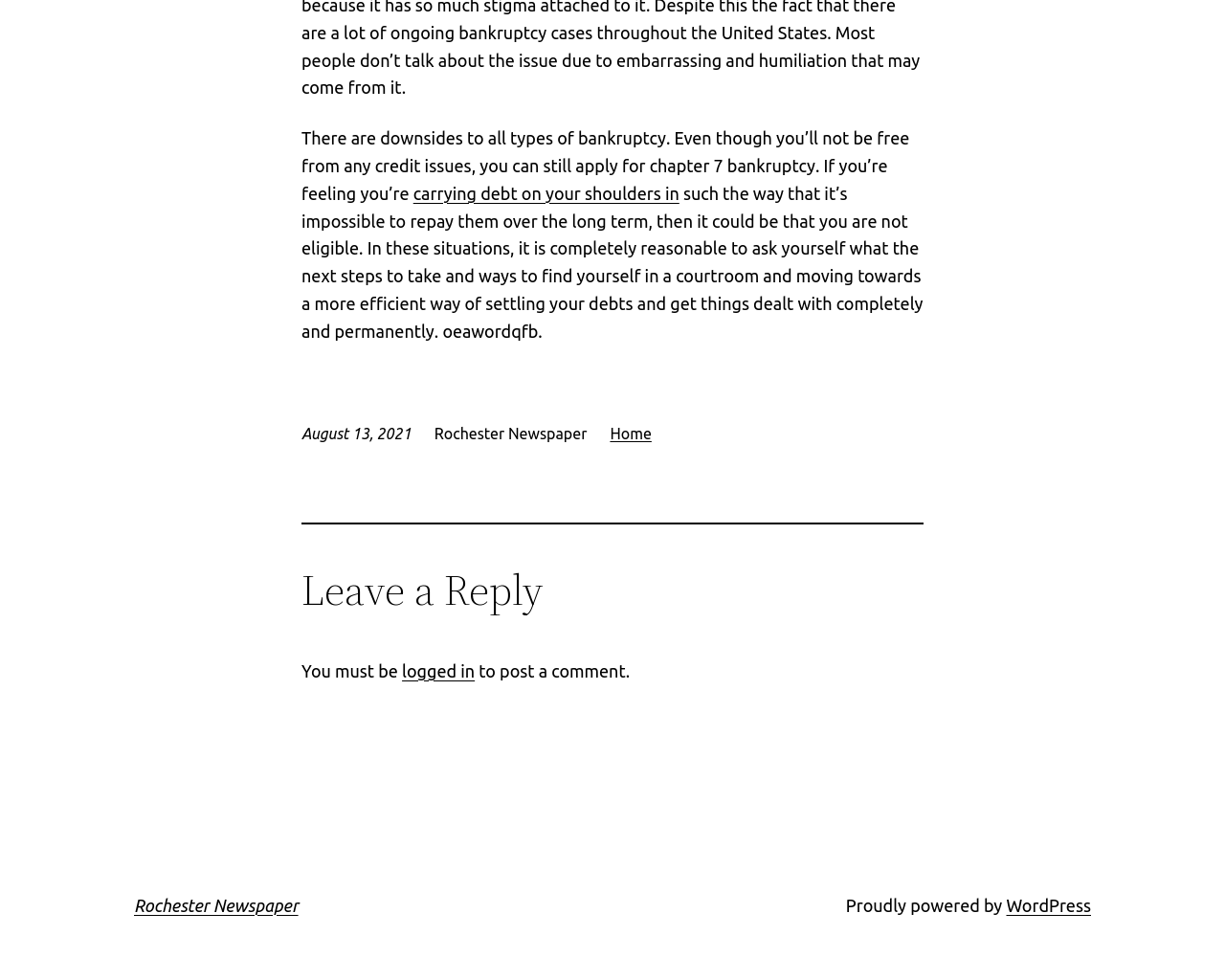Using the given element description, provide the bounding box coordinates (top-left x, top-left y, bottom-right x, bottom-right y) for the corresponding UI element in the screenshot: logged in

[0.328, 0.675, 0.388, 0.694]